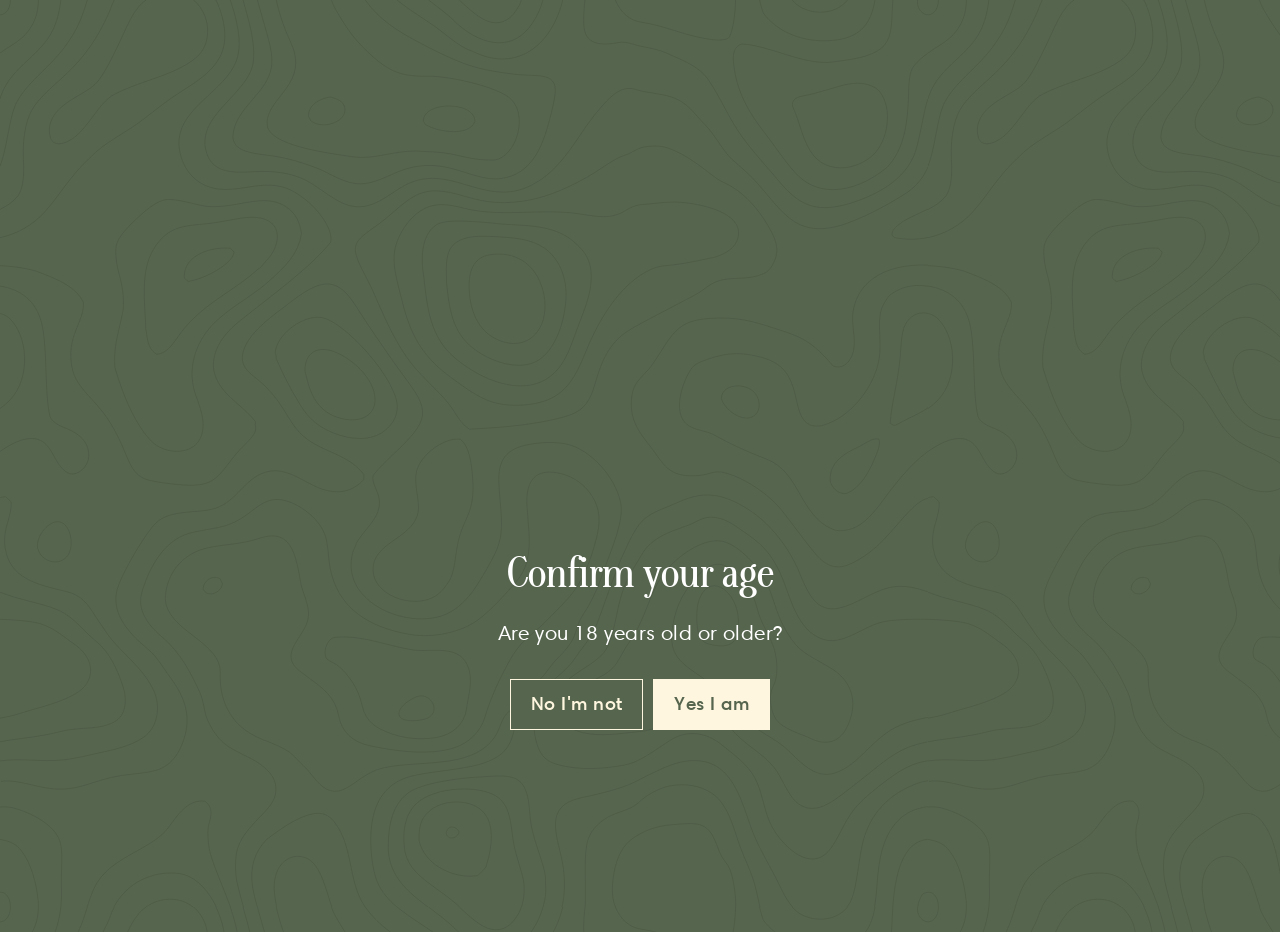Please identify the bounding box coordinates of the element's region that I should click in order to complete the following instruction: "Visit Instagram page". The bounding box coordinates consist of four float numbers between 0 and 1, i.e., [left, top, right, bottom].

[0.928, 0.001, 0.948, 0.035]